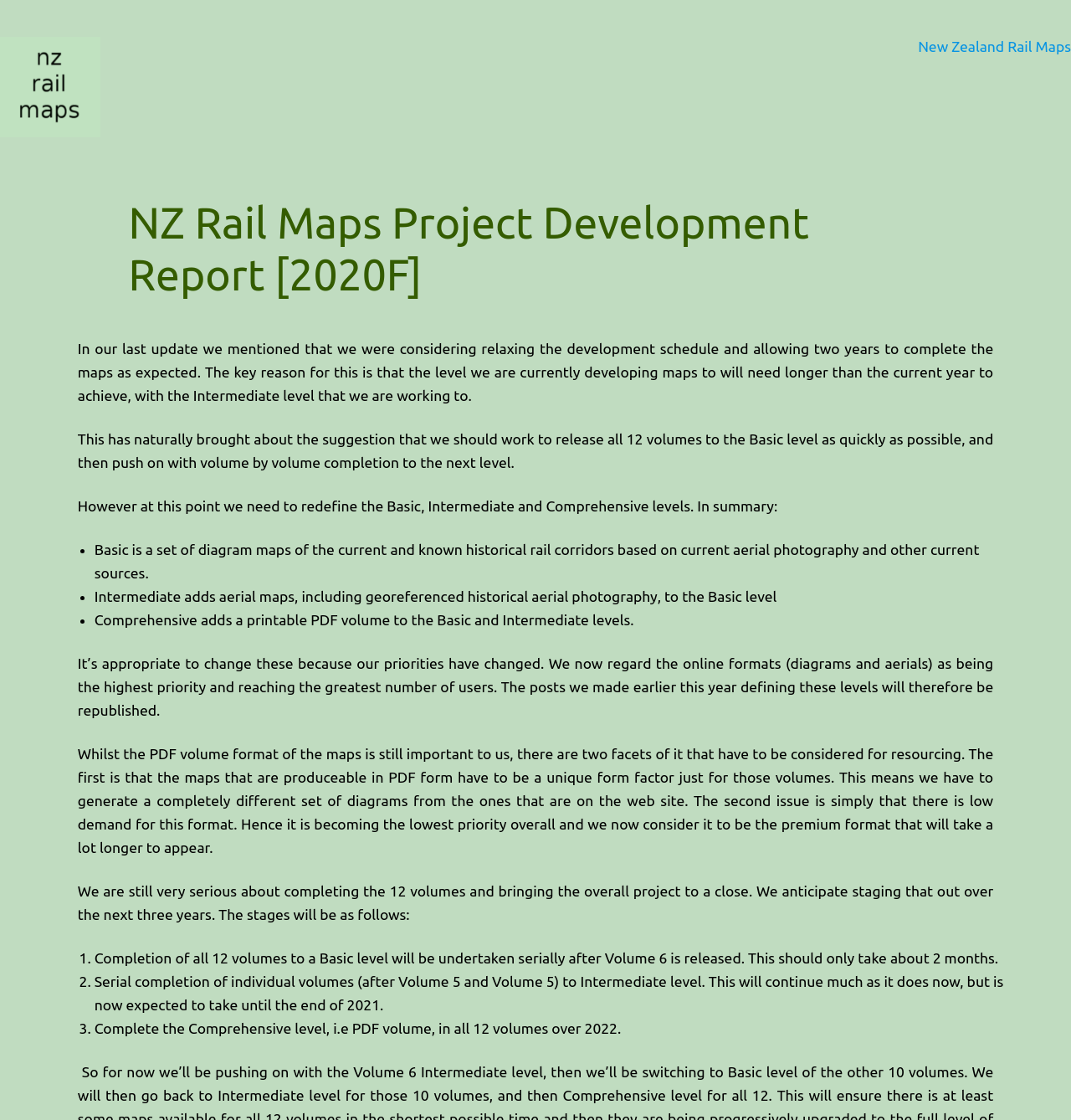Refer to the image and provide a thorough answer to this question:
What is the reason for redefining the Basic, Intermediate, and Comprehensive levels?

The webpage states that the priorities have changed, and therefore the Basic, Intermediate, and Comprehensive levels need to be redefined. This is mentioned in the StaticText element 'However at this point we need to redefine the Basic, Intermediate and Comprehensive levels.'